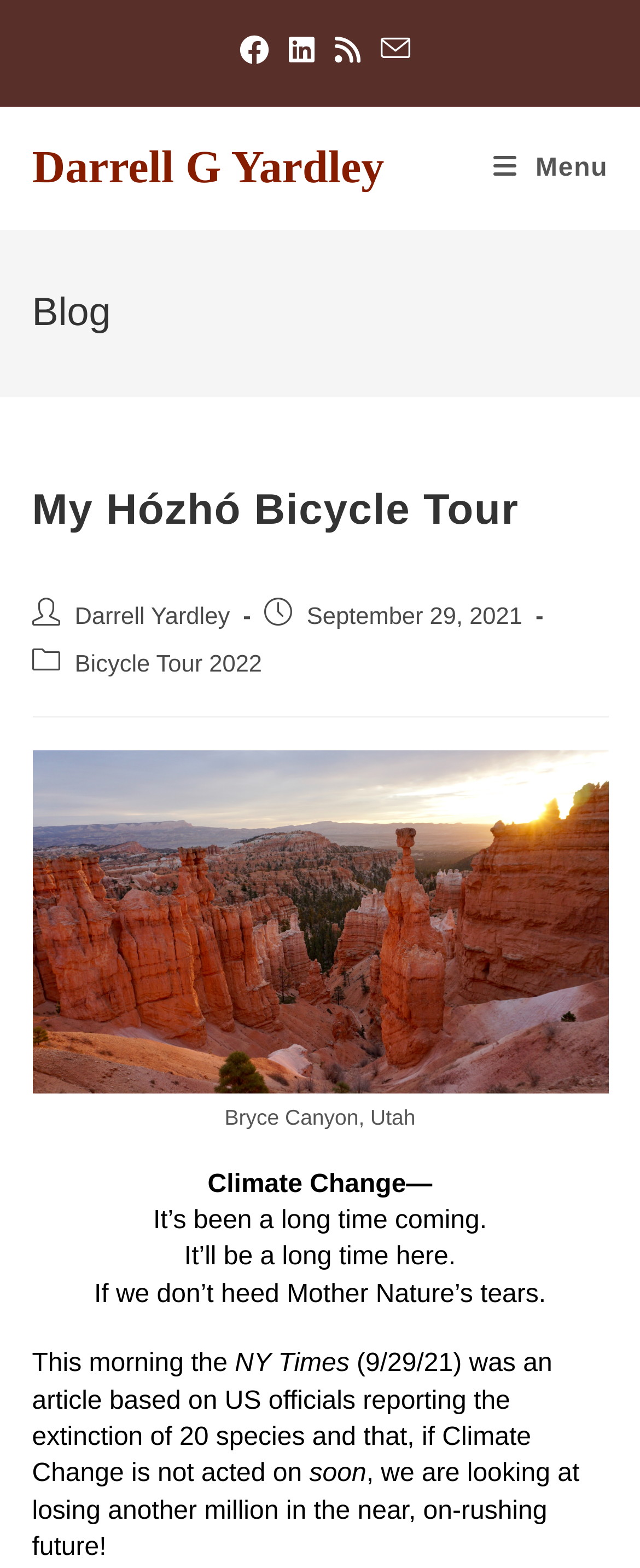Answer in one word or a short phrase: 
What is the date mentioned in the webpage?

September 29, 2021